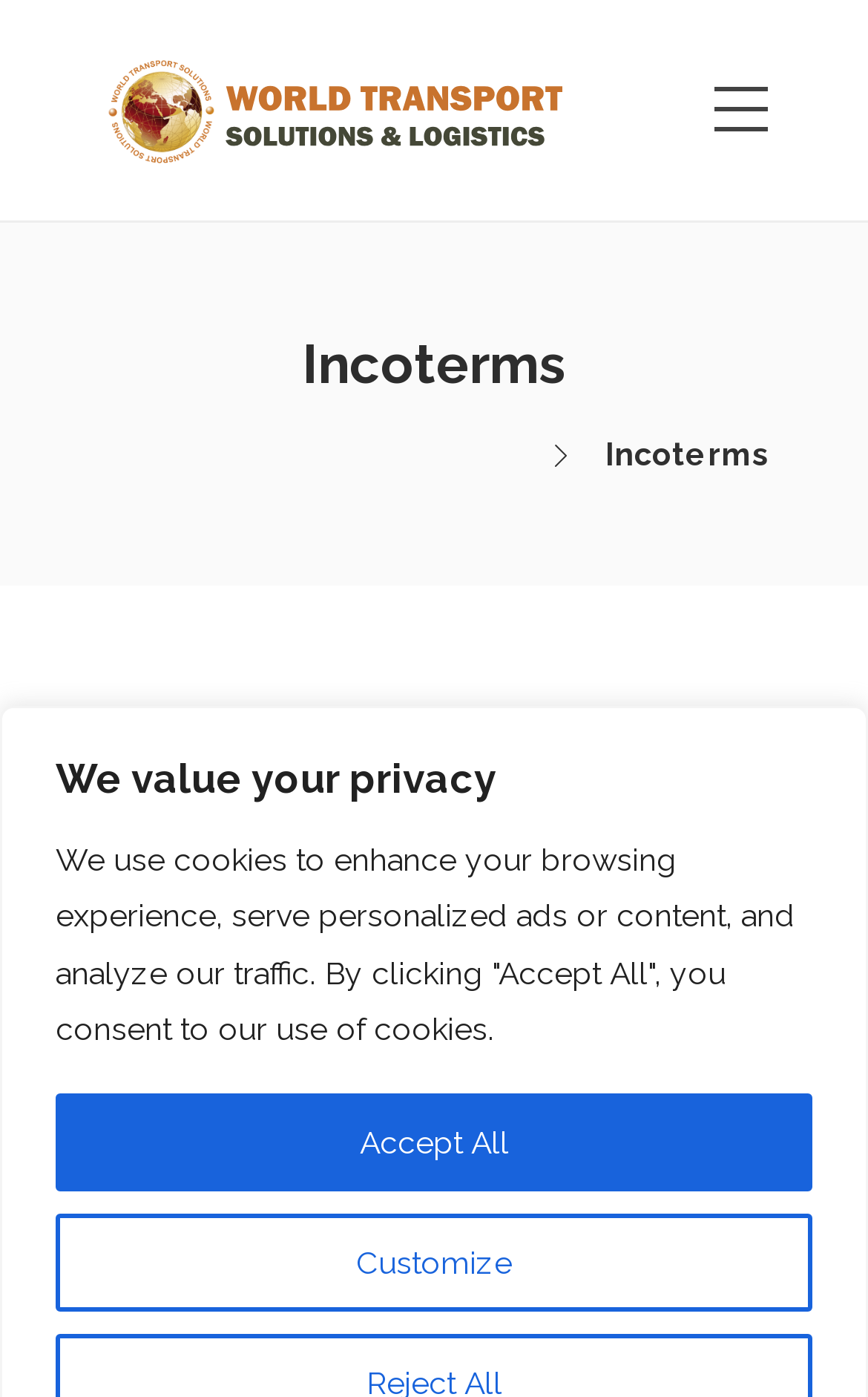What does EXW stand for?
Based on the visual details in the image, please answer the question thoroughly.

I found the meaning of EXW by looking at the heading element with the text 'EXW – EX WORKS (NAMED PLACE)' which is located below the tab element with the text ' EXW'.